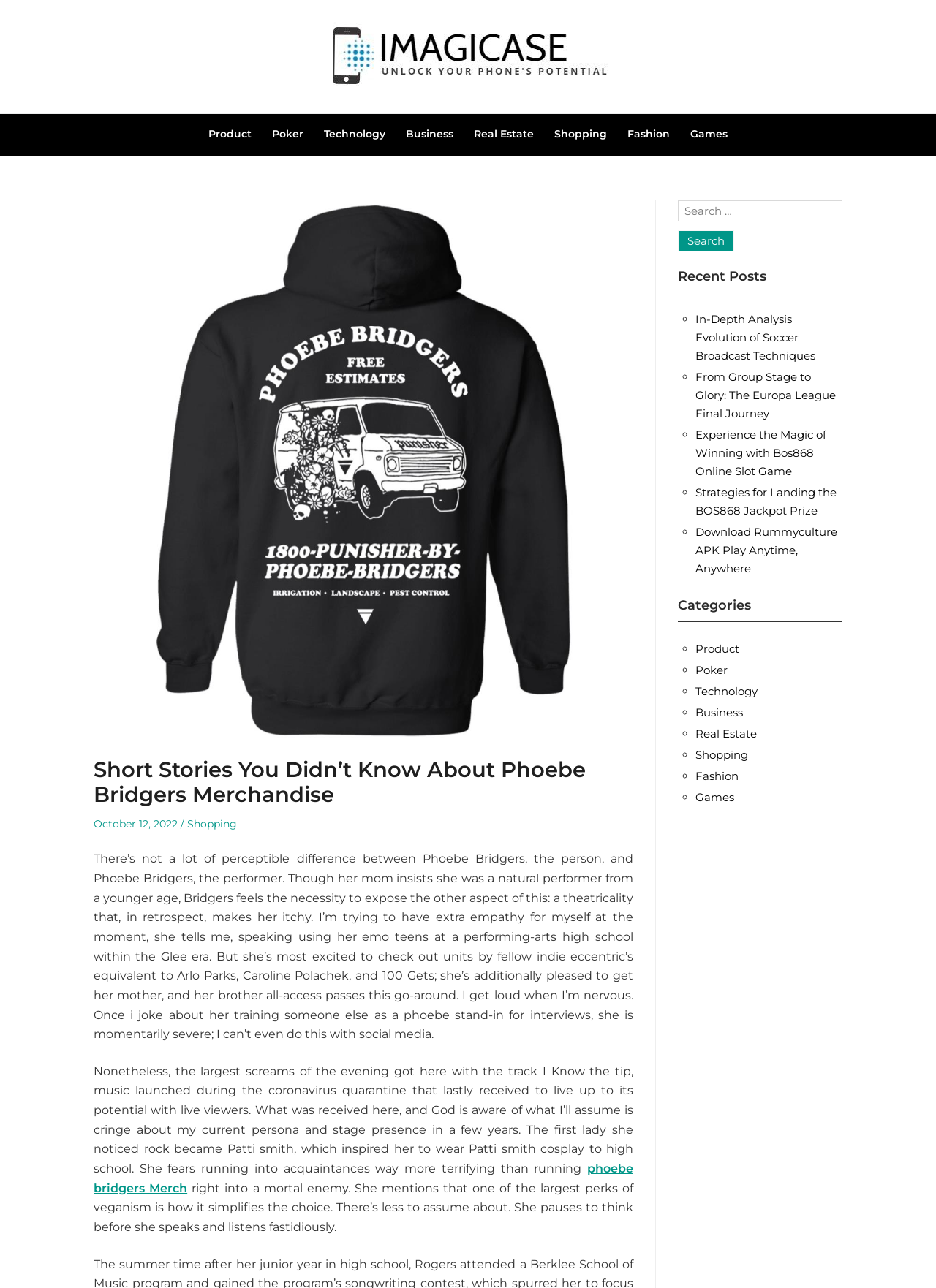Please find and give the text of the main heading on the webpage.

Short Stories You Didn’t Know About Phoebe Bridgers Merchandise